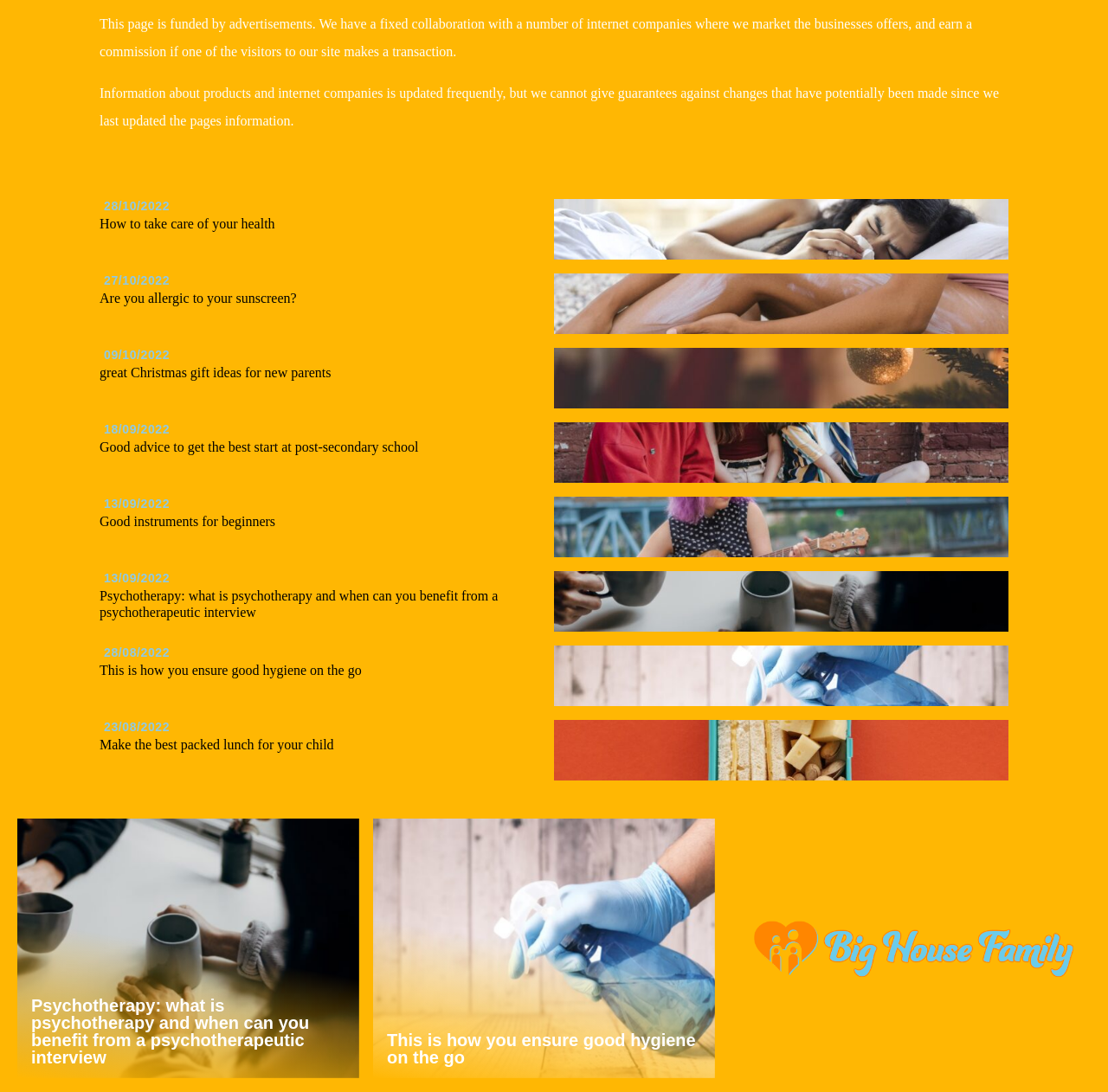Find the bounding box coordinates for the element that must be clicked to complete the instruction: "Check out good instruments for beginners". The coordinates should be four float numbers between 0 and 1, indicated as [left, top, right, bottom].

[0.09, 0.449, 0.91, 0.517]